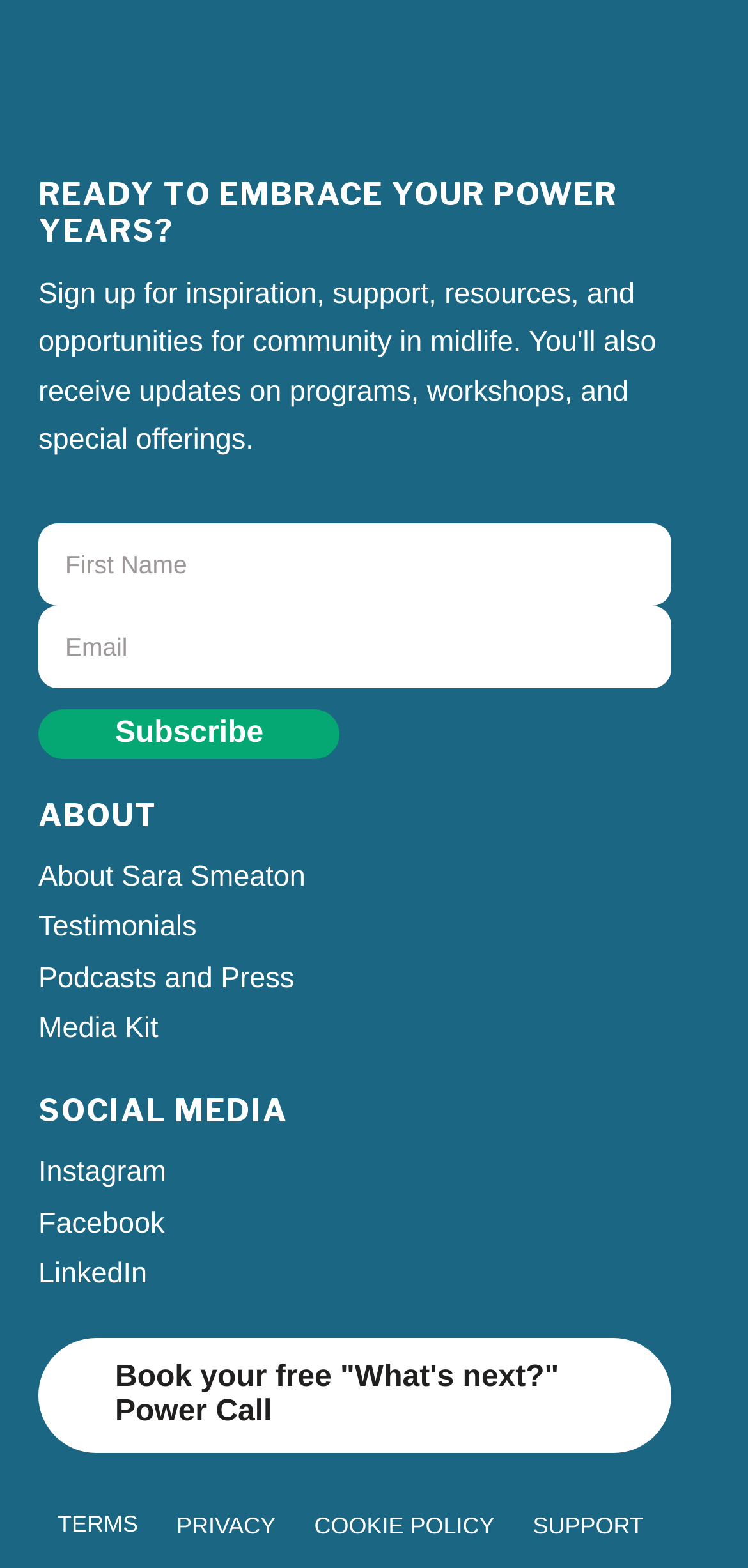What is the name of the coaching service?
Carefully analyze the image and provide a detailed answer to the question.

I found the name of the coaching service by looking at the copyright information at the bottom of the page, which states '© 2024 Sara Smeaton Coaching. All Rights Reserved.'